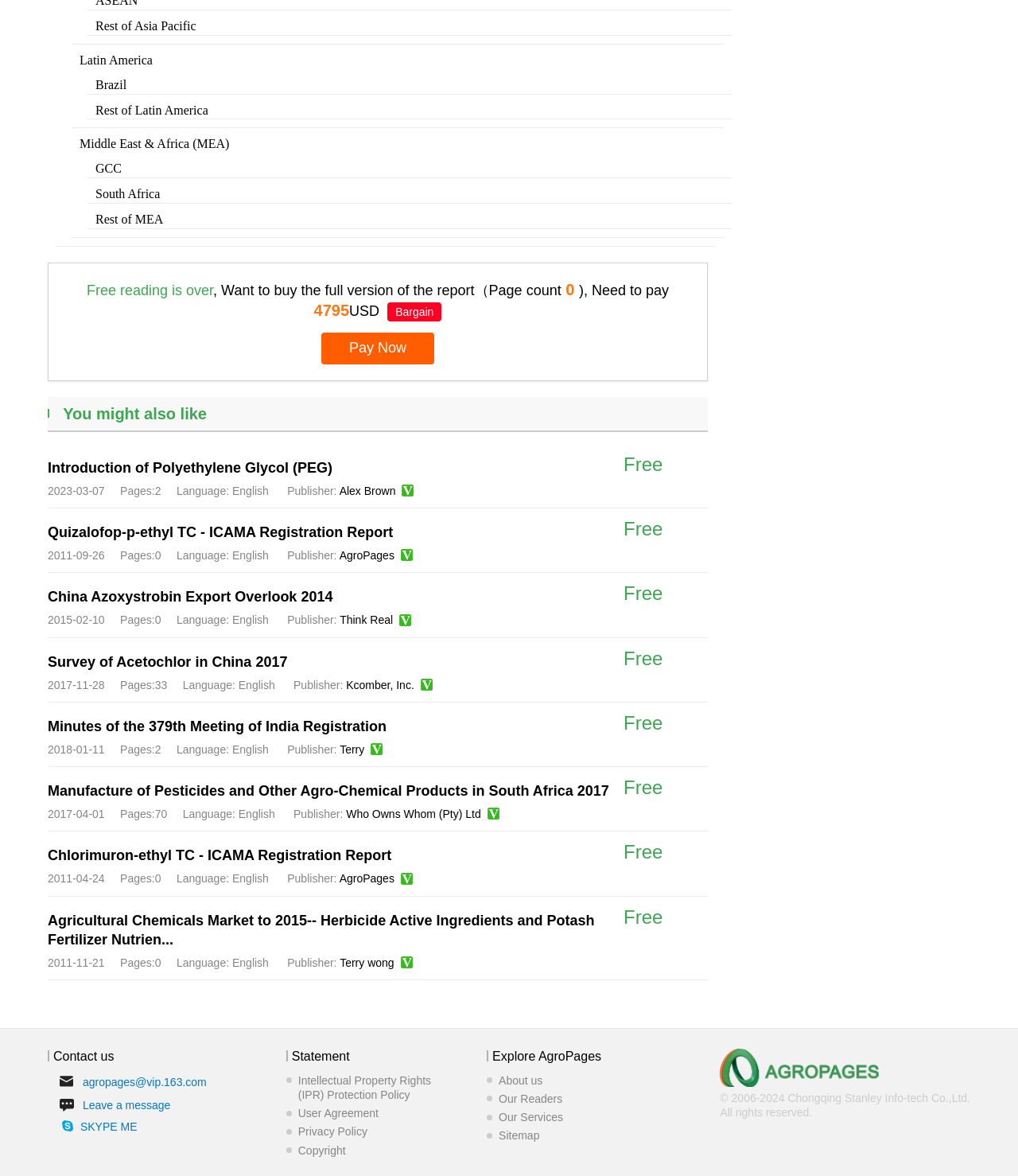Find the bounding box of the UI element described as follows: "New Release".

None